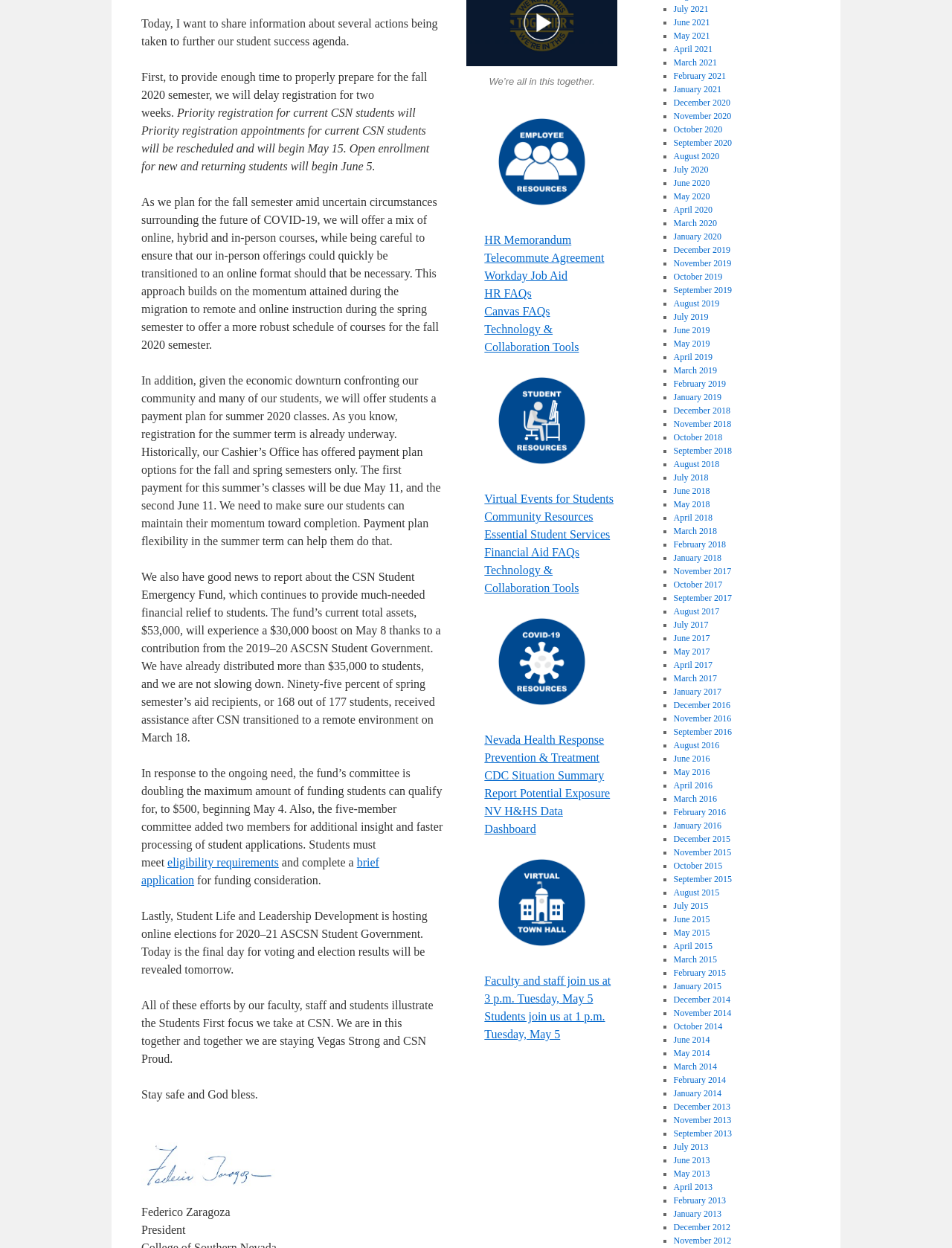Identify and provide the bounding box for the element described by: "CDC Situation Summary".

[0.509, 0.616, 0.635, 0.626]